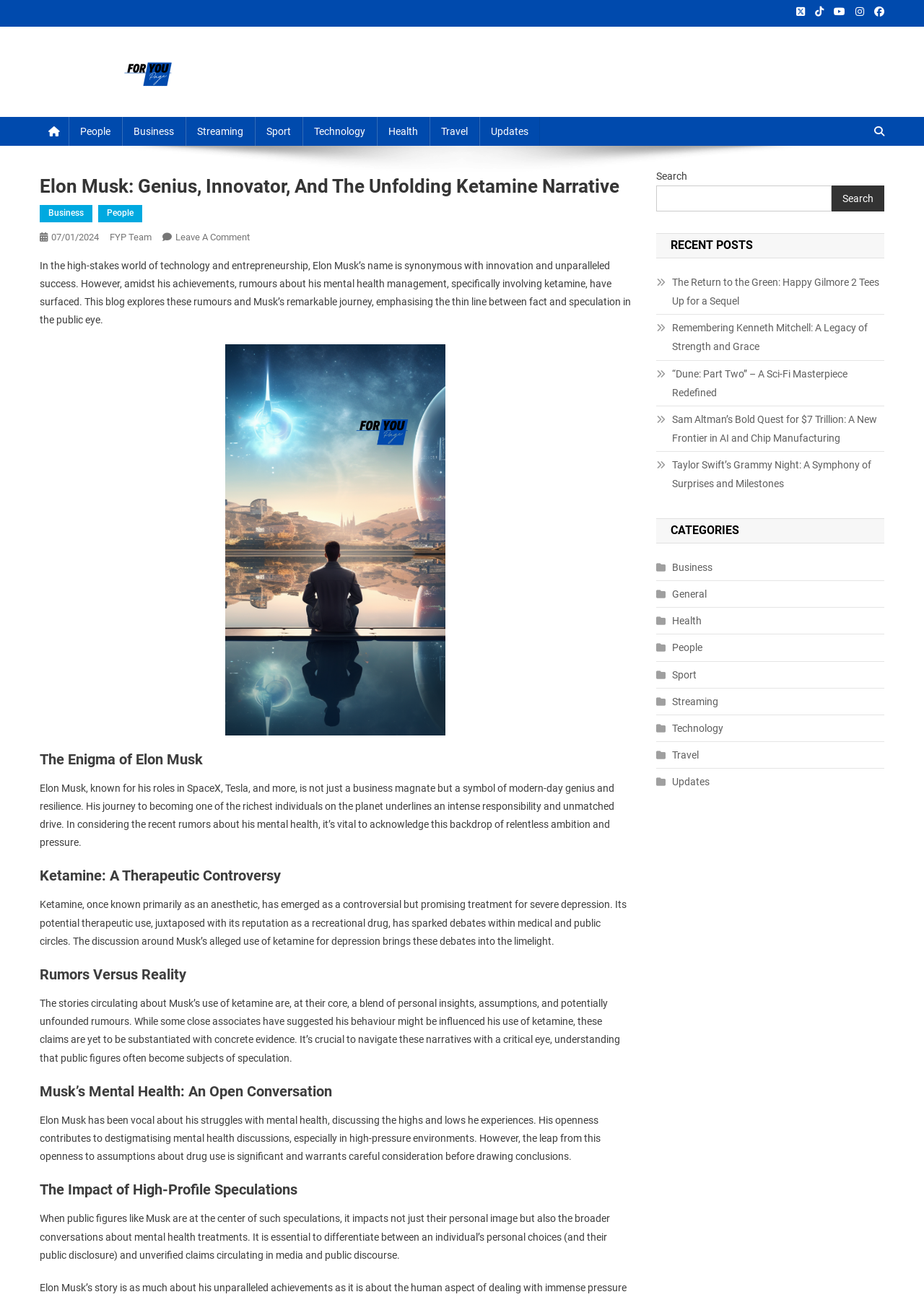Please specify the bounding box coordinates of the clickable region to carry out the following instruction: "Read the article about Elon Musk". The coordinates should be four float numbers between 0 and 1, in the format [left, top, right, bottom].

[0.043, 0.135, 0.683, 0.153]